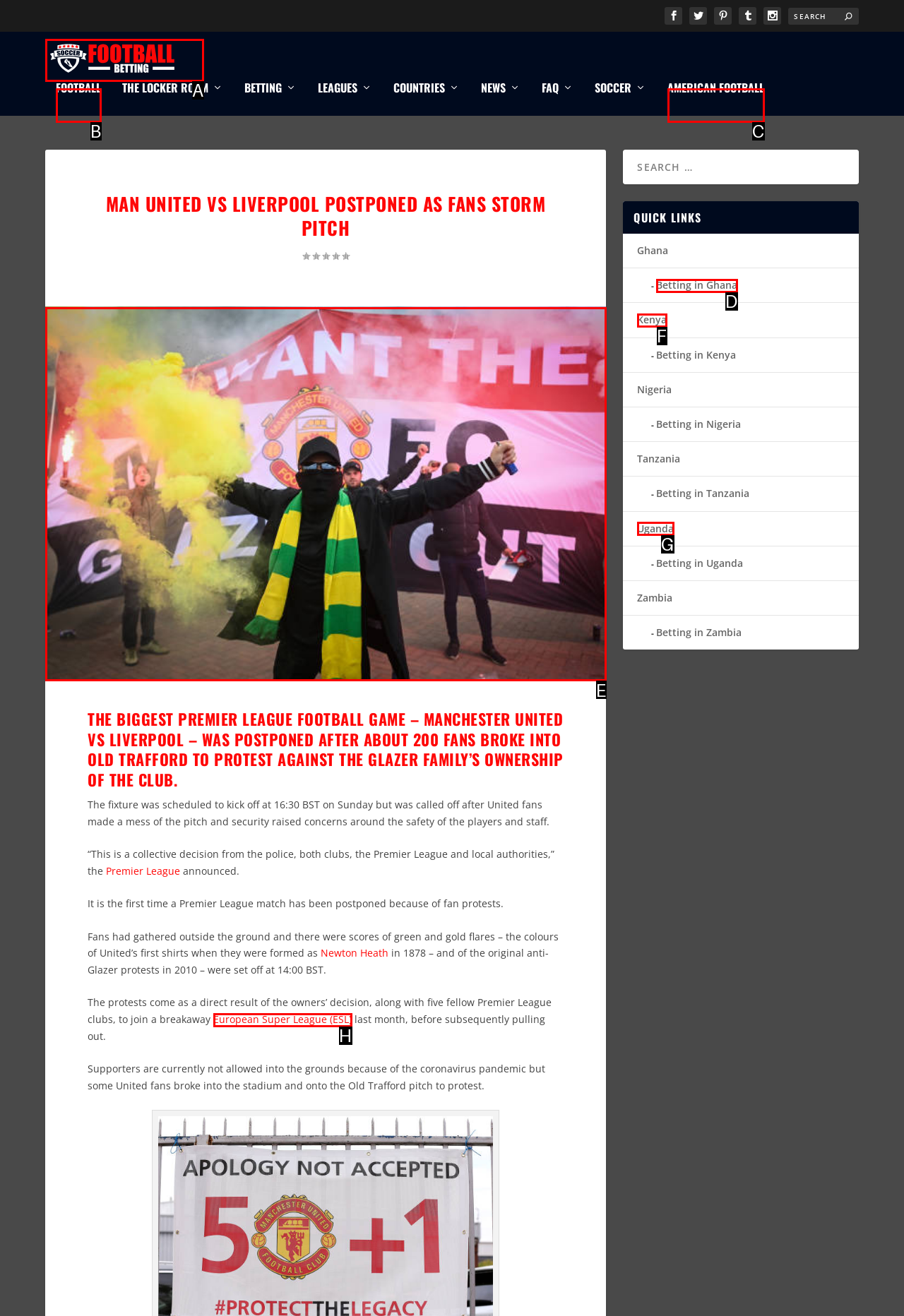Identify the HTML element that matches the description: European Super League (ESL). Provide the letter of the correct option from the choices.

H